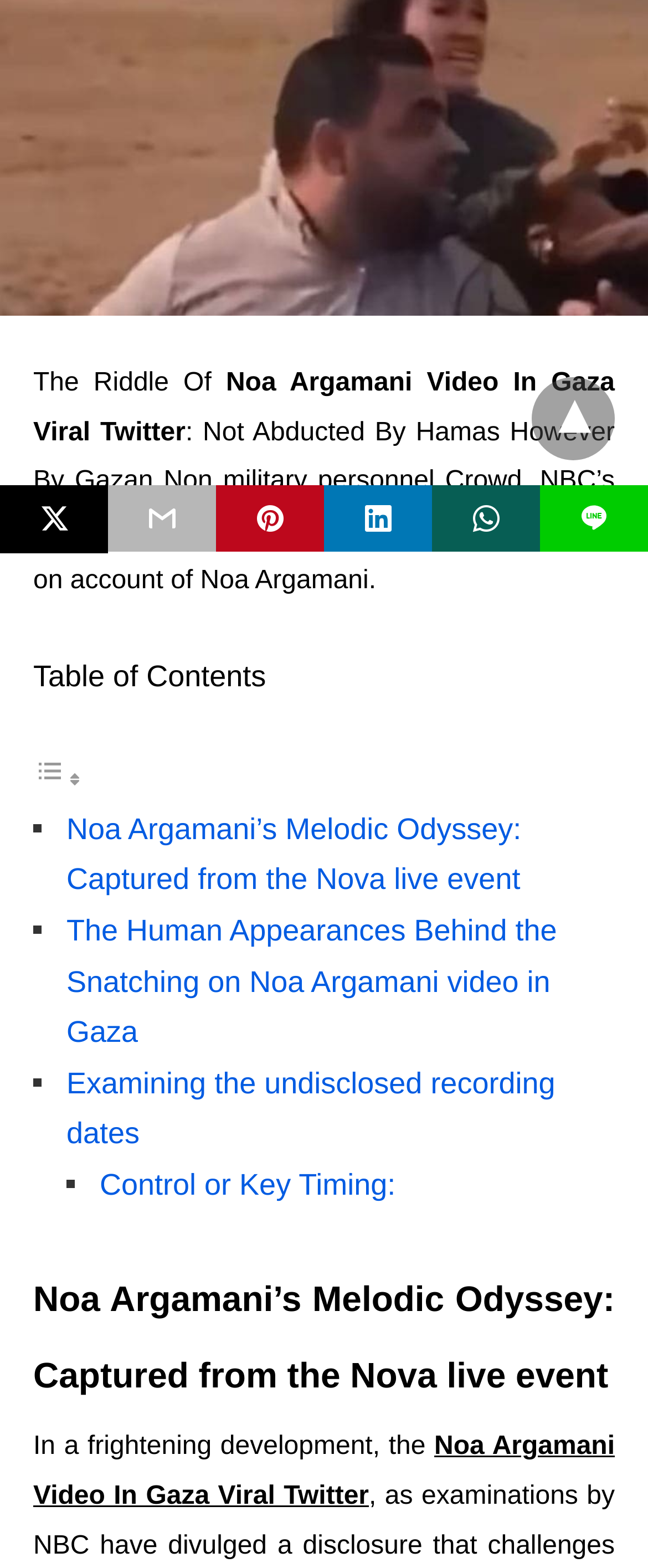Please locate the UI element described by "Control or Key Timing:" and provide its bounding box coordinates.

[0.154, 0.745, 0.61, 0.766]